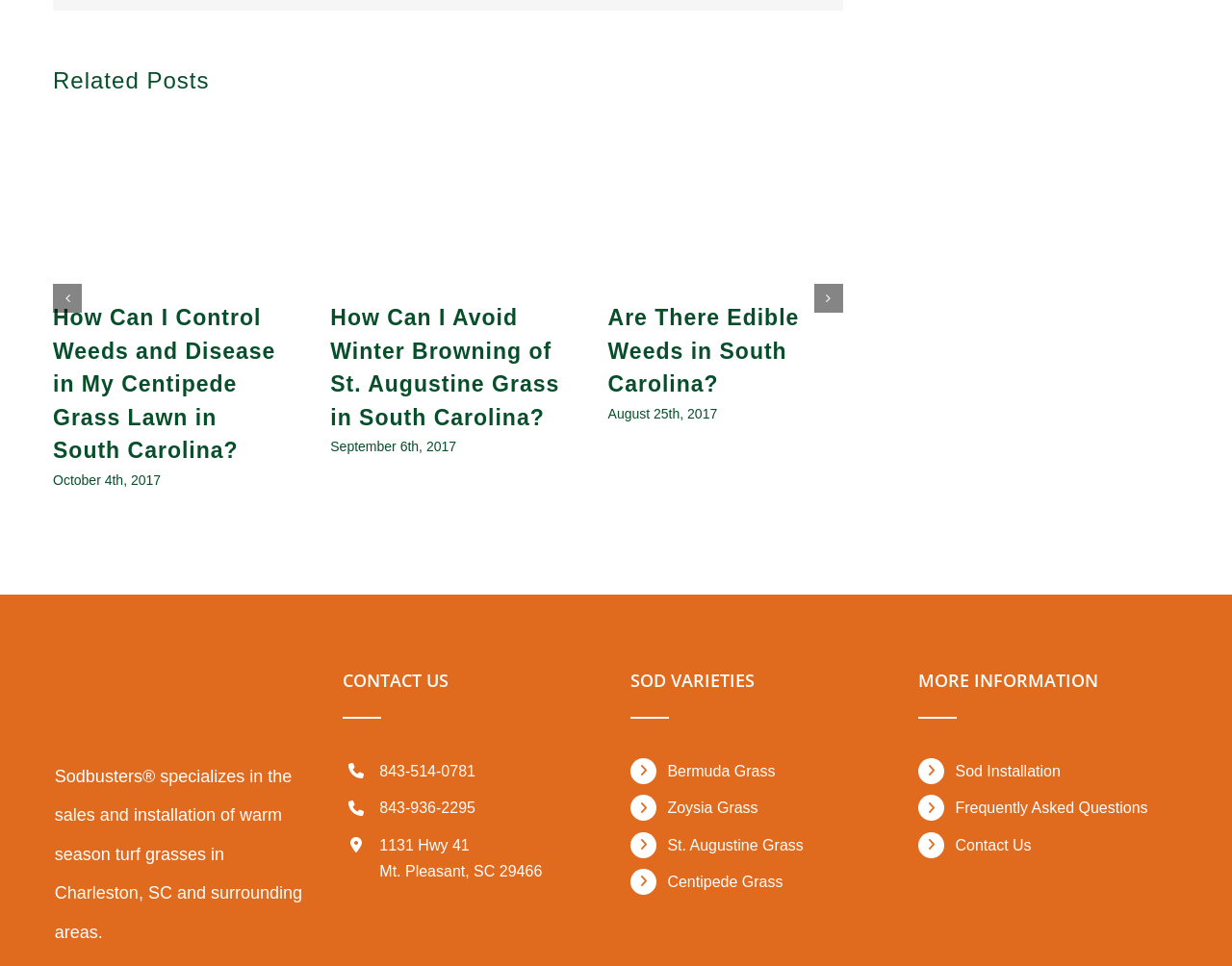Locate the bounding box of the UI element defined by this description: "Contact Us". The coordinates should be given as four float numbers between 0 and 1, formatted as [left, top, right, bottom].

[0.775, 0.861, 0.956, 0.888]